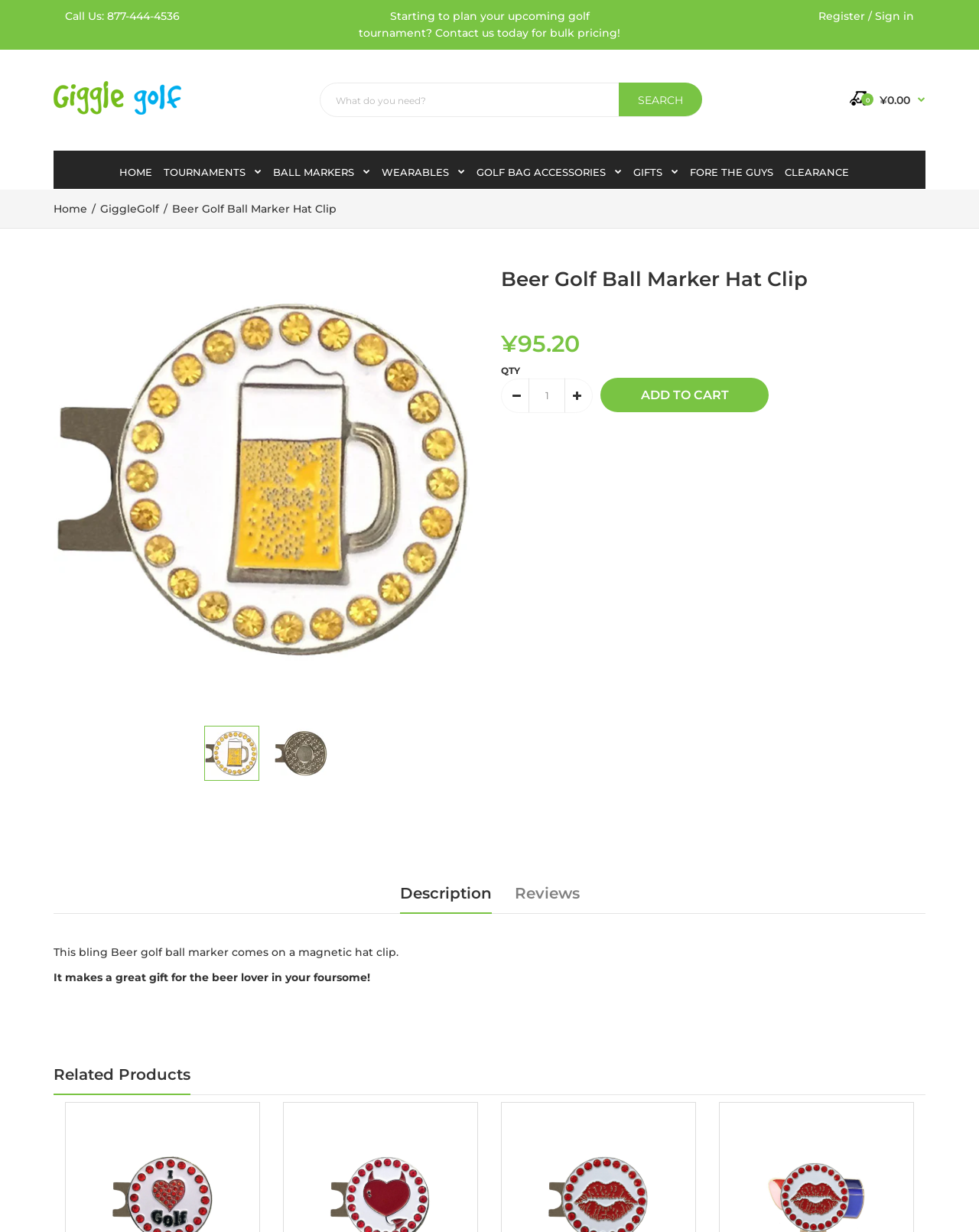What is the phone number to call for bulk pricing?
Give a detailed response to the question by analyzing the screenshot.

I found the phone number by looking at the top section of the webpage, where it says 'Call Us: 877-444-4536'.